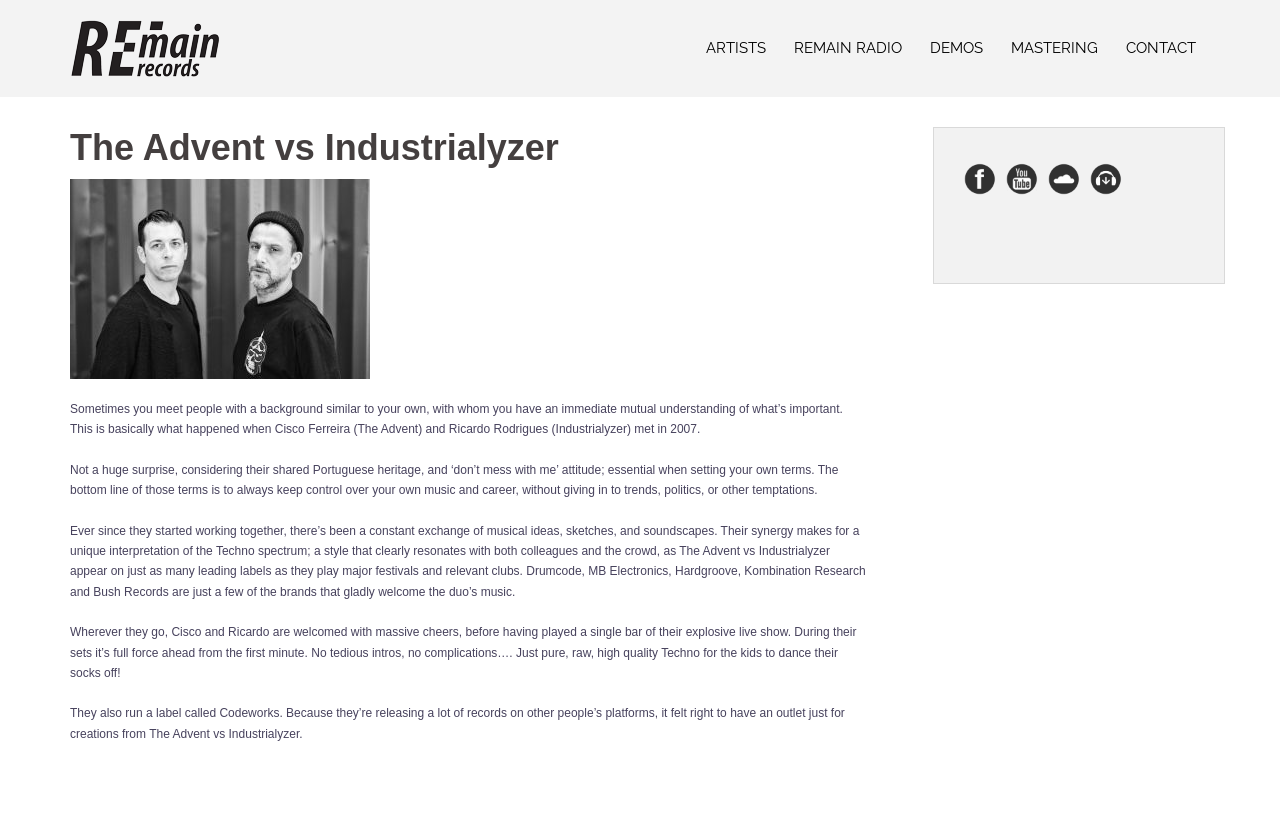Bounding box coordinates should be provided in the format (top-left x, top-left y, bottom-right x, bottom-right y) with all values between 0 and 1. Identify the bounding box for this UI element: title="REmain Records"

[0.055, 0.052, 0.172, 0.065]